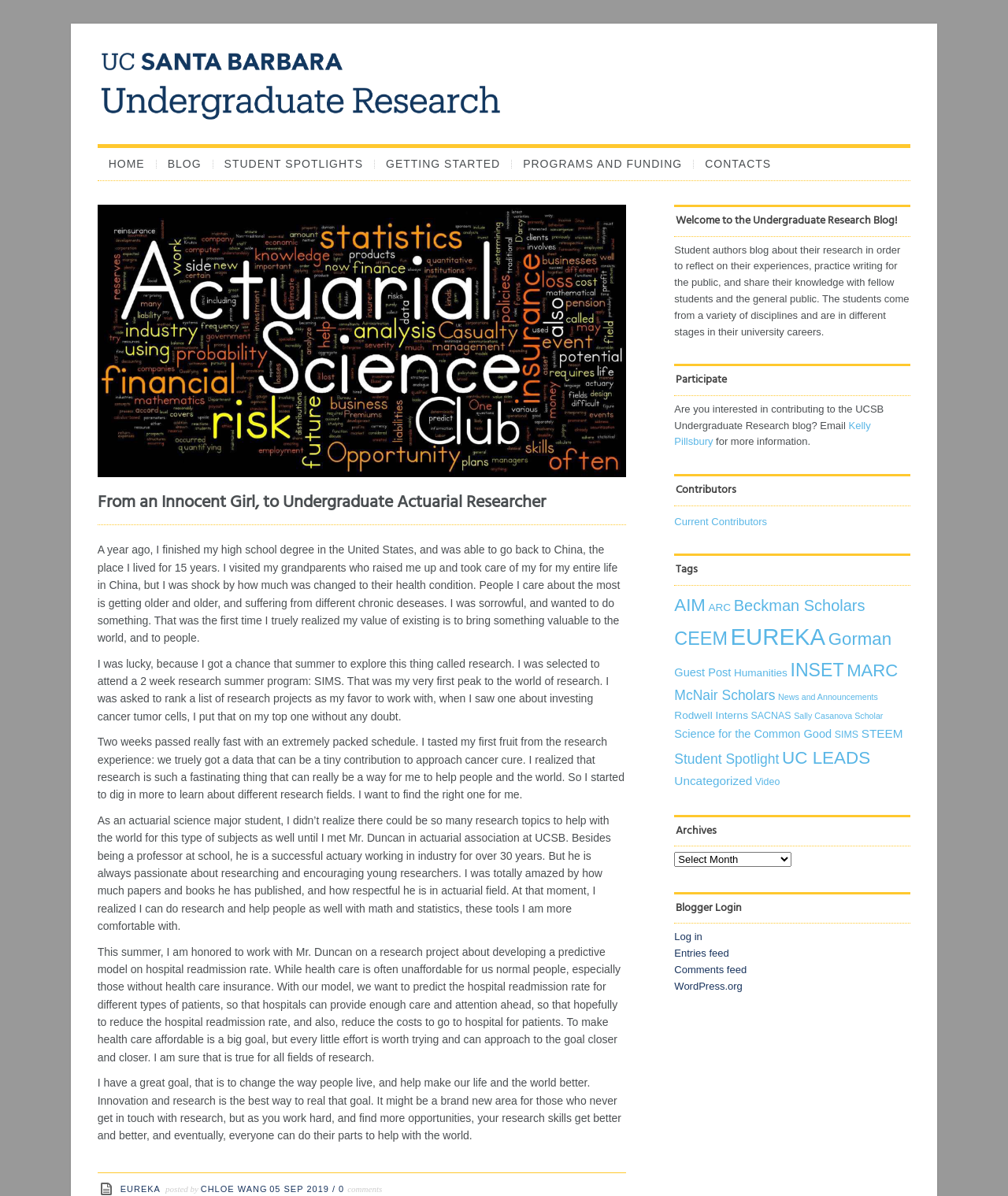What is the title of the blog post?
Answer the question with as much detail as possible.

I found the title of the blog post by looking at the heading element with the text 'From an Innocent Girl, to Undergraduate Actuarial Researcher' which is located at the top of the webpage.